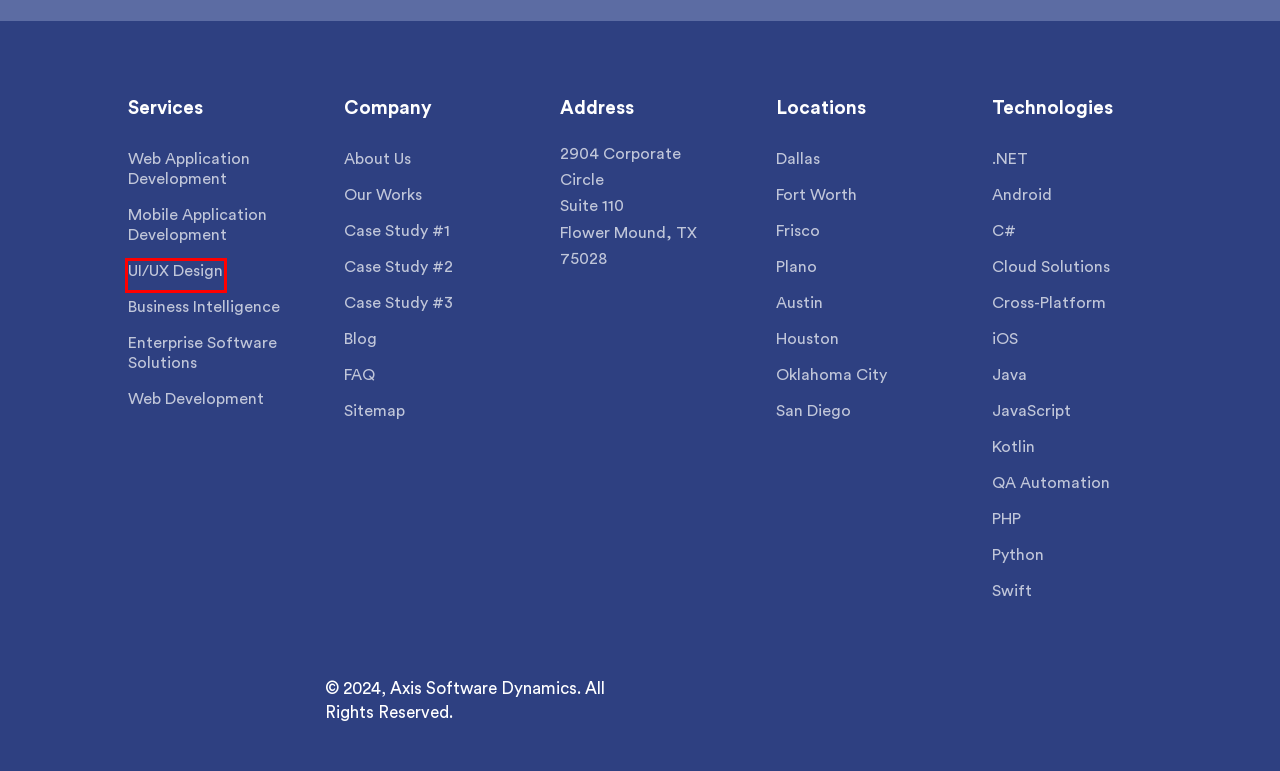You have received a screenshot of a webpage with a red bounding box indicating a UI element. Please determine the most fitting webpage description that matches the new webpage after clicking on the indicated element. The choices are:
A. Enterprise Software Solutions | Axis Software Dynamics
B. UI and UX Design Company | Axis Software Dynamics
C. Custom Mobile Application Development Company in Texas, USA
D. C# Application Development Company - Axis Software Dynamics
E. Custom Fort Worth Software Development - Axis Software
F. Healthcare Highways | Axis Software Dynamics
G. Best iOS Application Development Company | Axis Software Dynamics
H. Business Intelligence Consulting Firm | Axis Software Dynamics

B